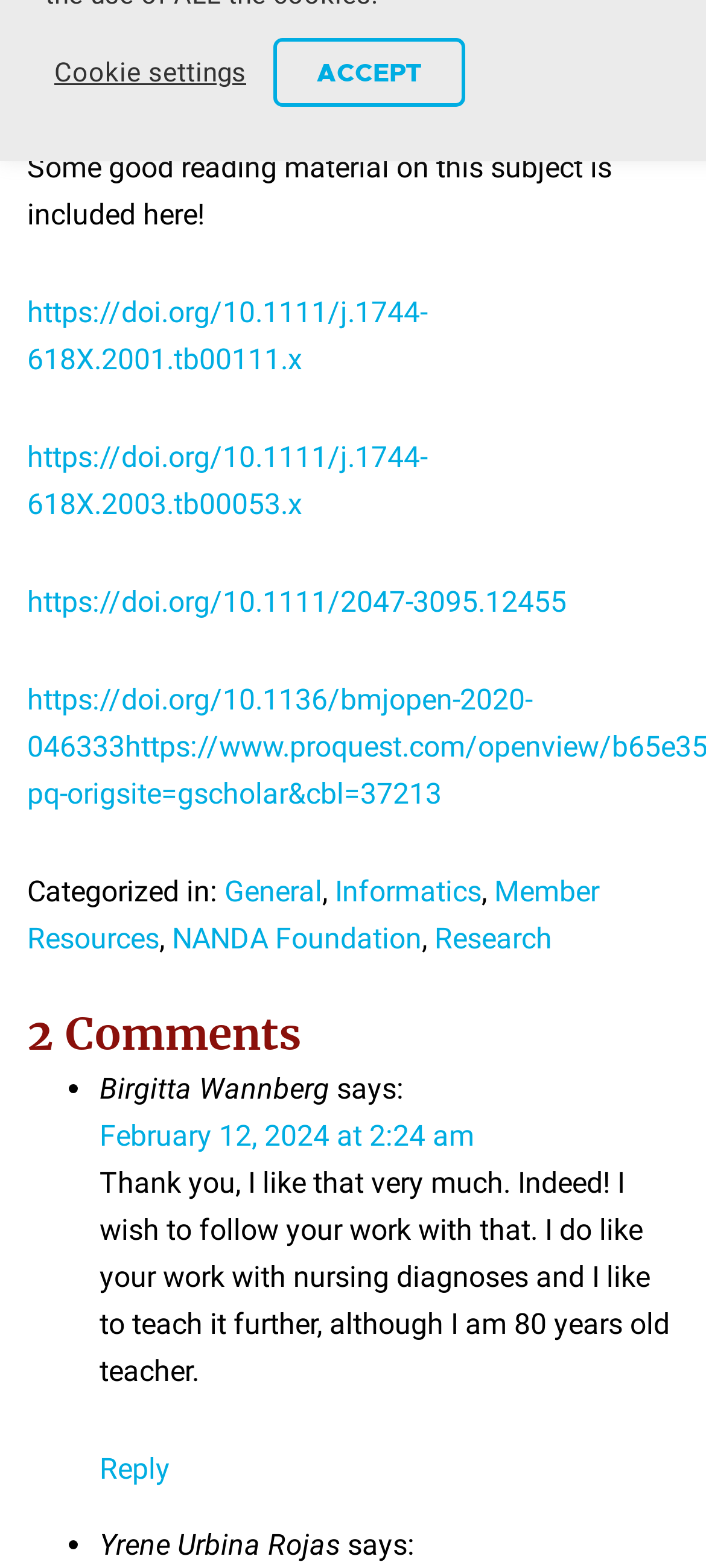Please find the bounding box coordinates of the section that needs to be clicked to achieve this instruction: "Click the link to read the article on DOI 10.1111/j.1744-618X.2001.tb00111.x".

[0.038, 0.188, 0.605, 0.241]